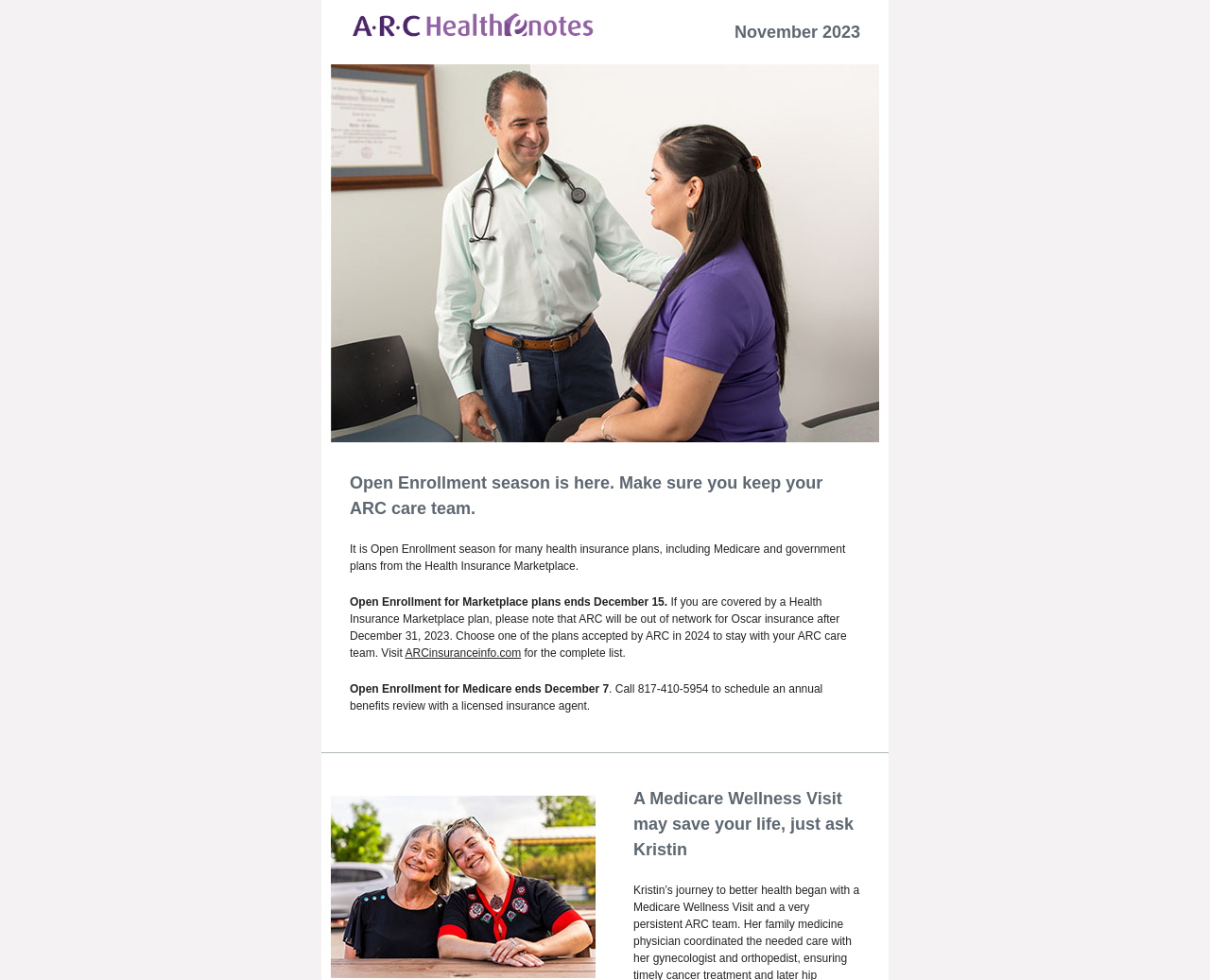Calculate the bounding box coordinates for the UI element based on the following description: "alt="ARC Healthe-Notes logo"". Ensure the coordinates are four float numbers between 0 and 1, i.e., [left, top, right, bottom].

[0.289, 0.01, 0.492, 0.042]